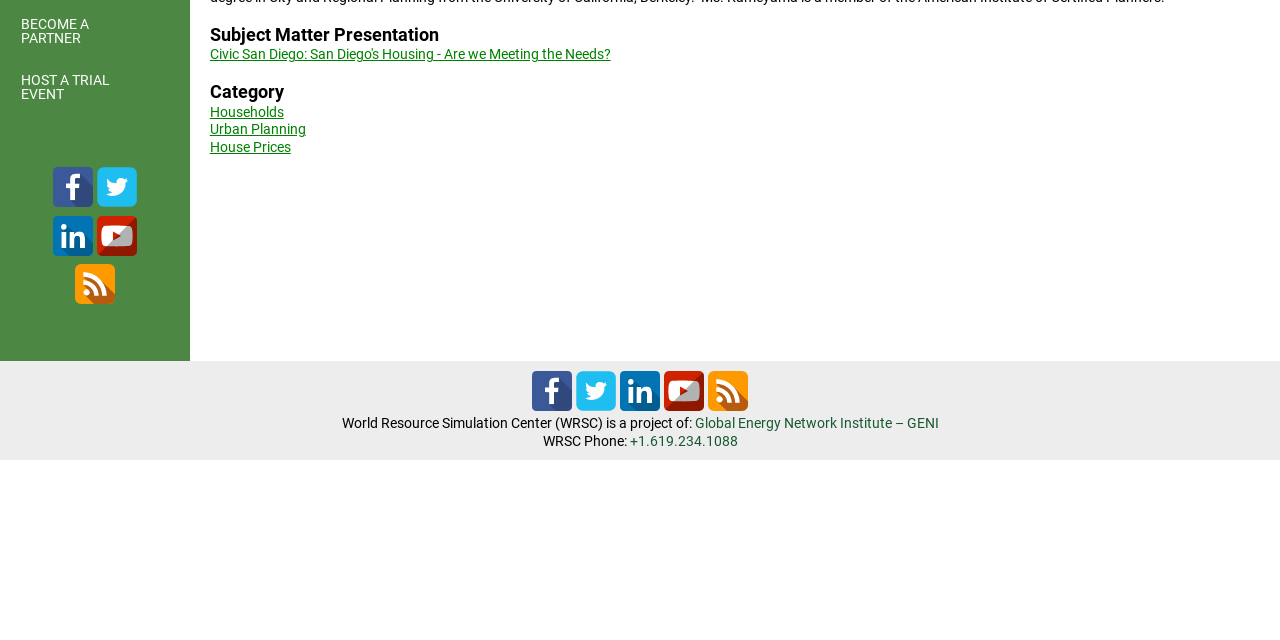Given the element description: "HOST A TRIAL EVENT", predict the bounding box coordinates of this UI element. The coordinates must be four float numbers between 0 and 1, given as [left, top, right, bottom].

[0.0, 0.093, 0.131, 0.18]